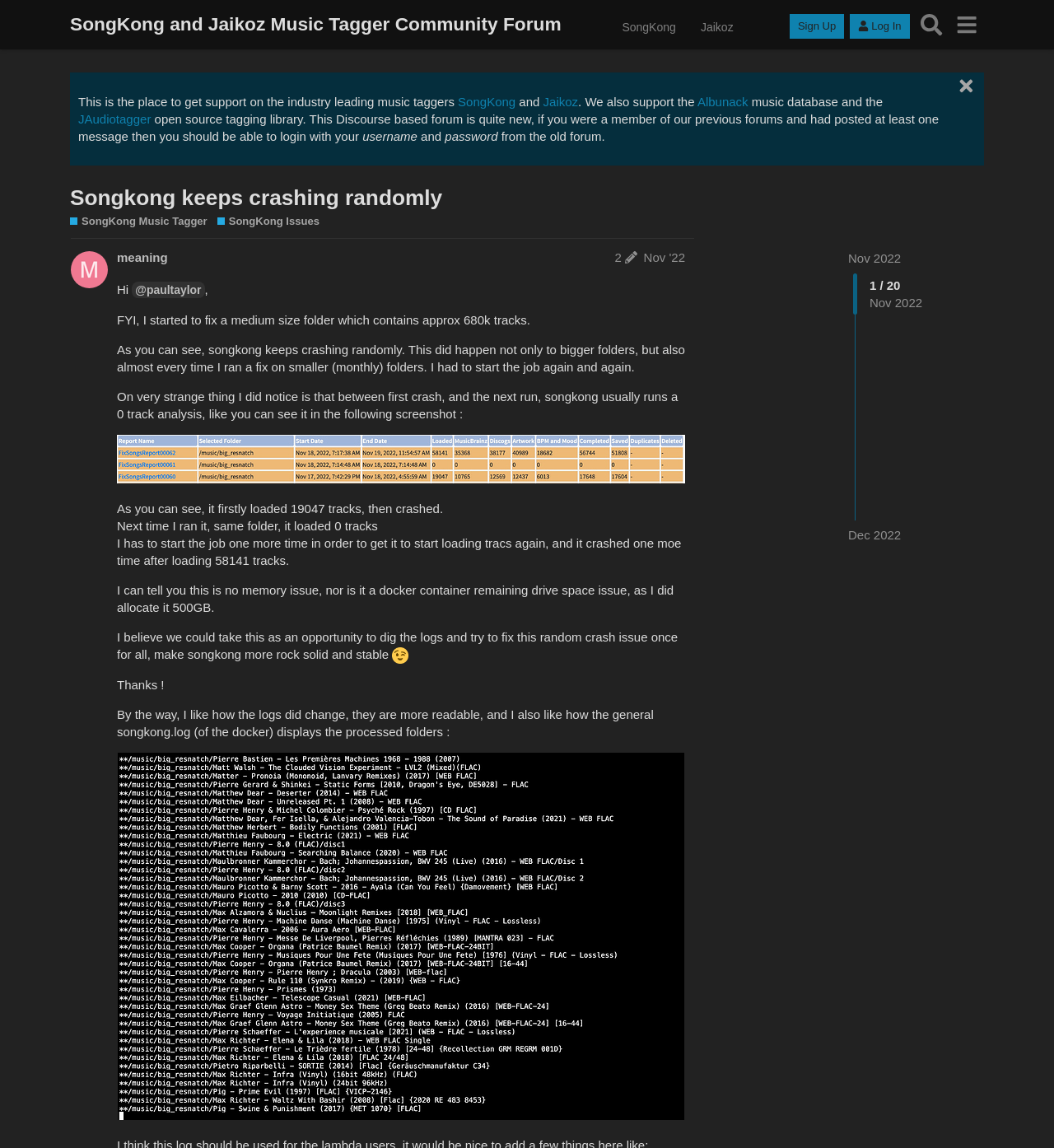Respond with a single word or phrase:
How much disk space was allocated to the docker container?

500GB